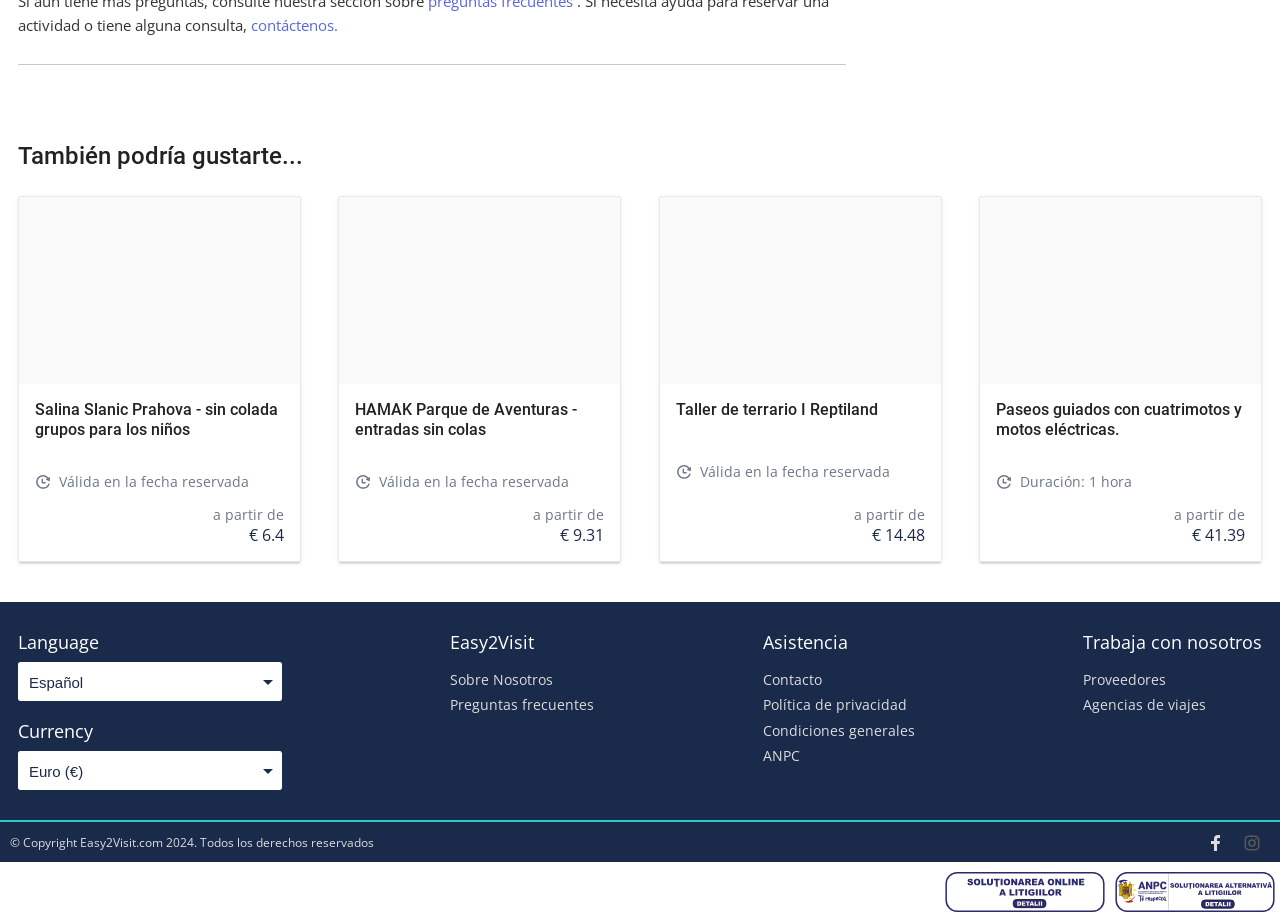Using the provided element description, identify the bounding box coordinates as (top-left x, top-left y, bottom-right x, bottom-right y). Ensure all values are between 0 and 1. Description: ANPC

[0.596, 0.806, 0.715, 0.833]